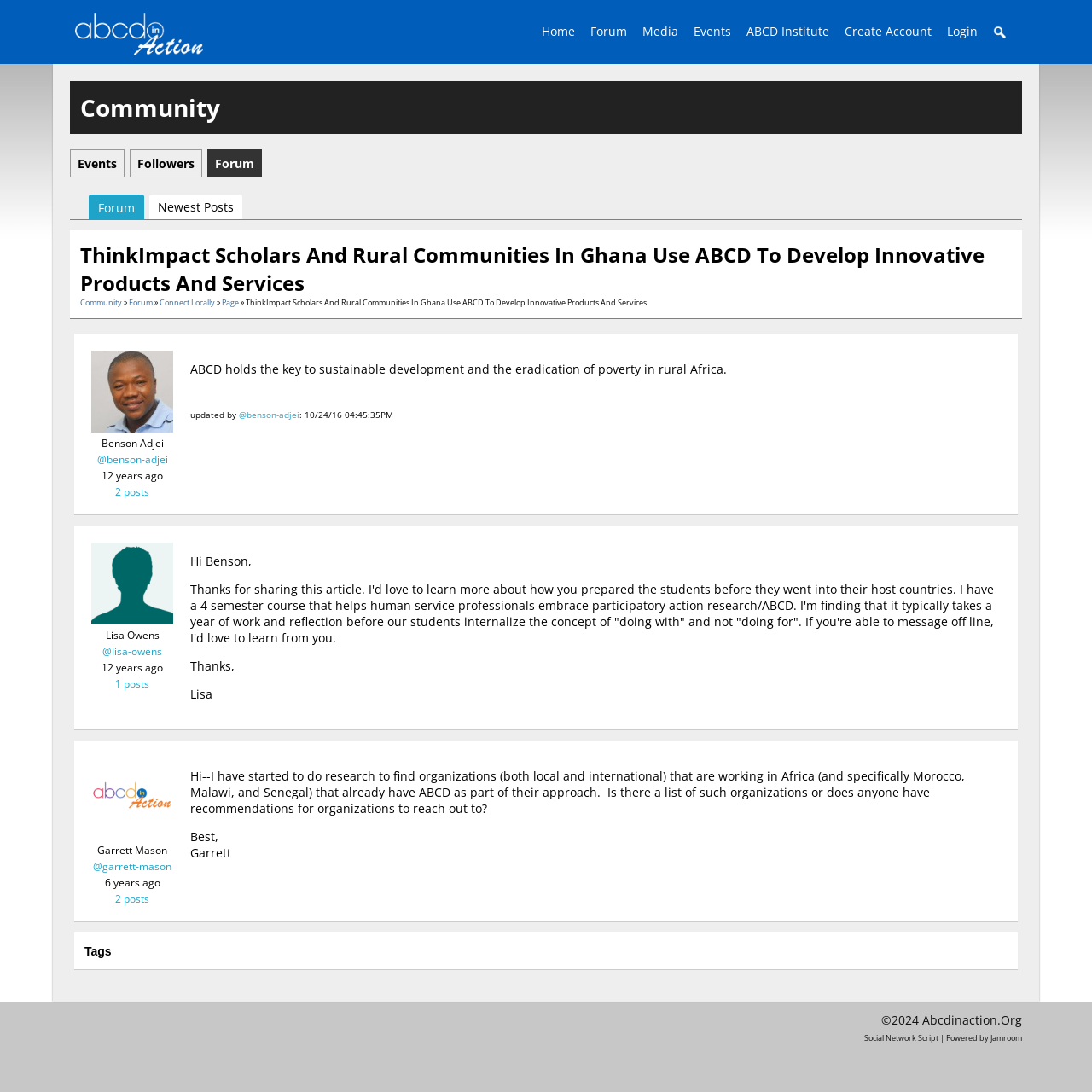Please find the bounding box coordinates of the clickable region needed to complete the following instruction: "View the 'Forum' page". The bounding box coordinates must consist of four float numbers between 0 and 1, i.e., [left, top, right, bottom].

[0.534, 0.019, 0.581, 0.038]